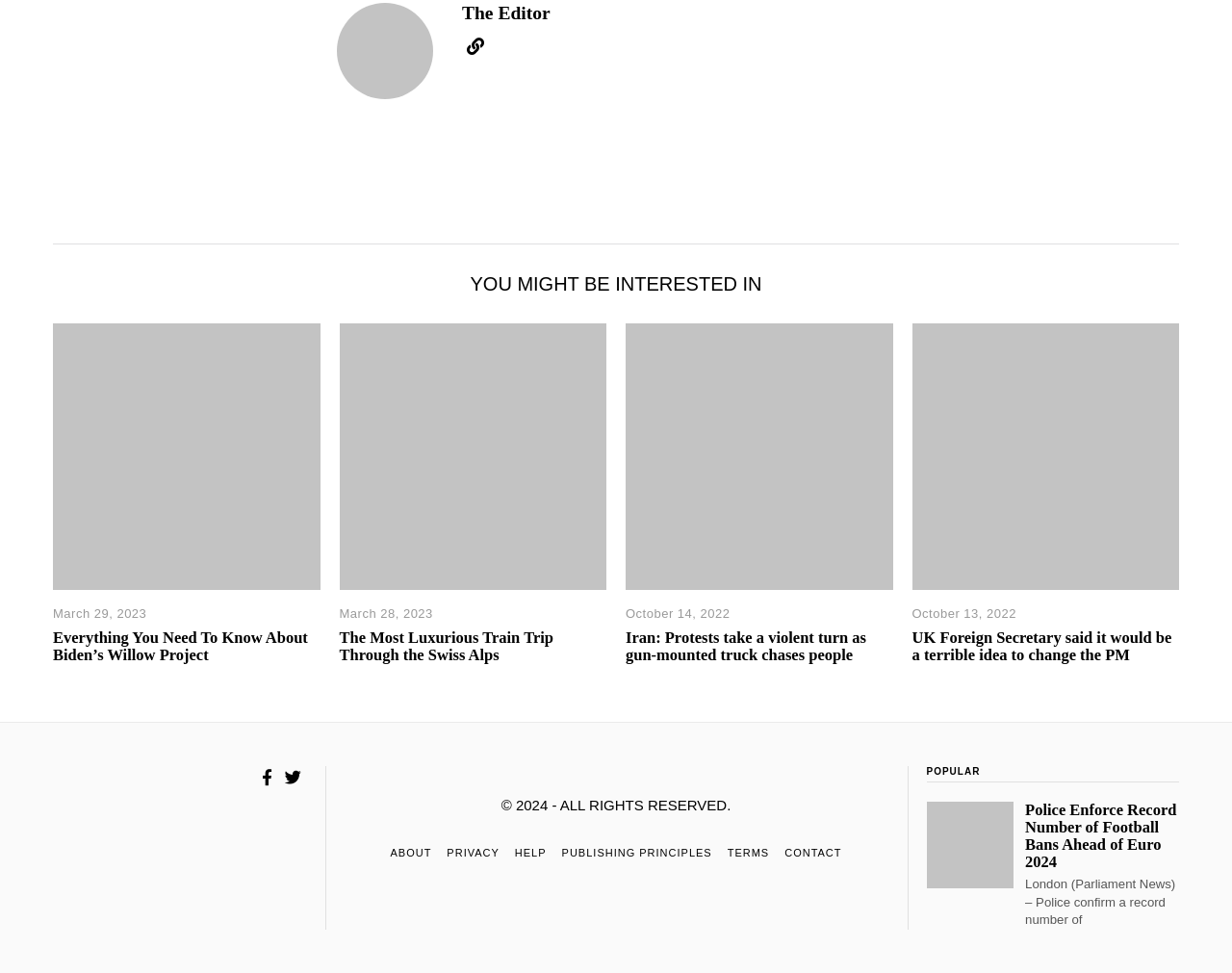Please find and report the bounding box coordinates of the element to click in order to perform the following action: "Visit University of Pennsylvania Libraries homepage". The coordinates should be expressed as four float numbers between 0 and 1, in the format [left, top, right, bottom].

None